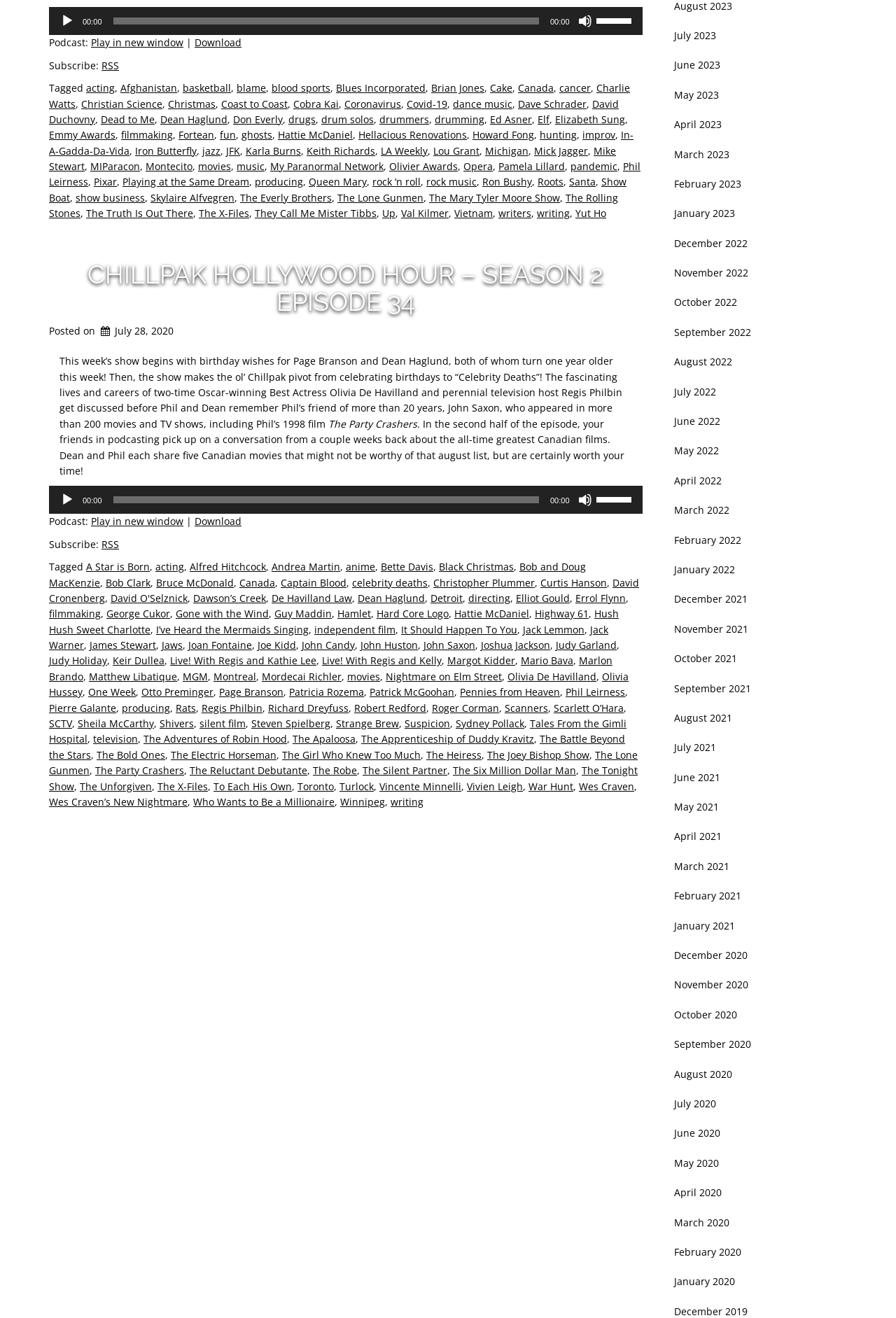How many links are in the footer section?
From the image, respond using a single word or phrase.

24